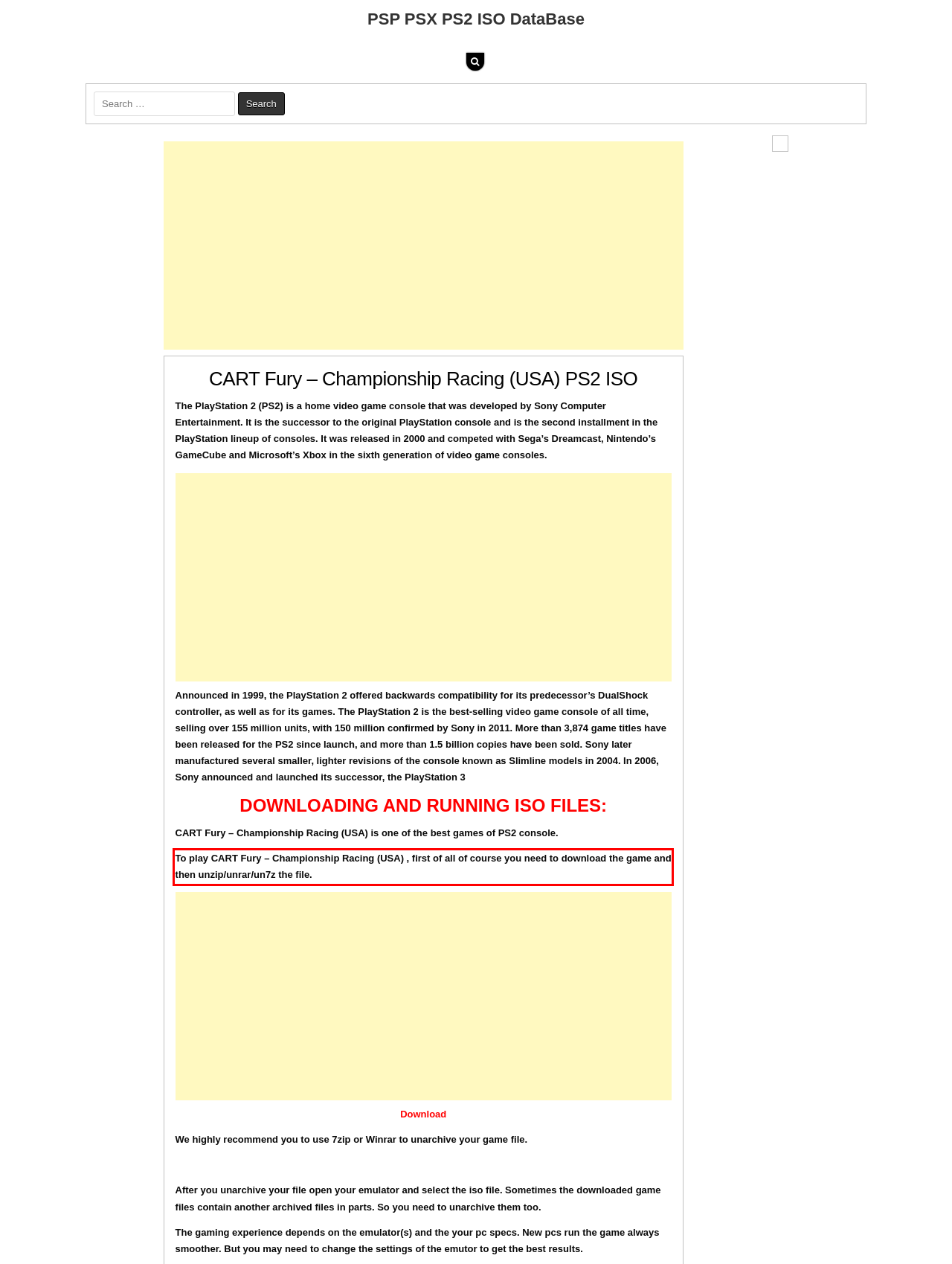Using the provided webpage screenshot, identify and read the text within the red rectangle bounding box.

To play CART Fury – Championship Racing (USA) , first of all of course you need to download the game and then unzip/unrar/un7z the file.